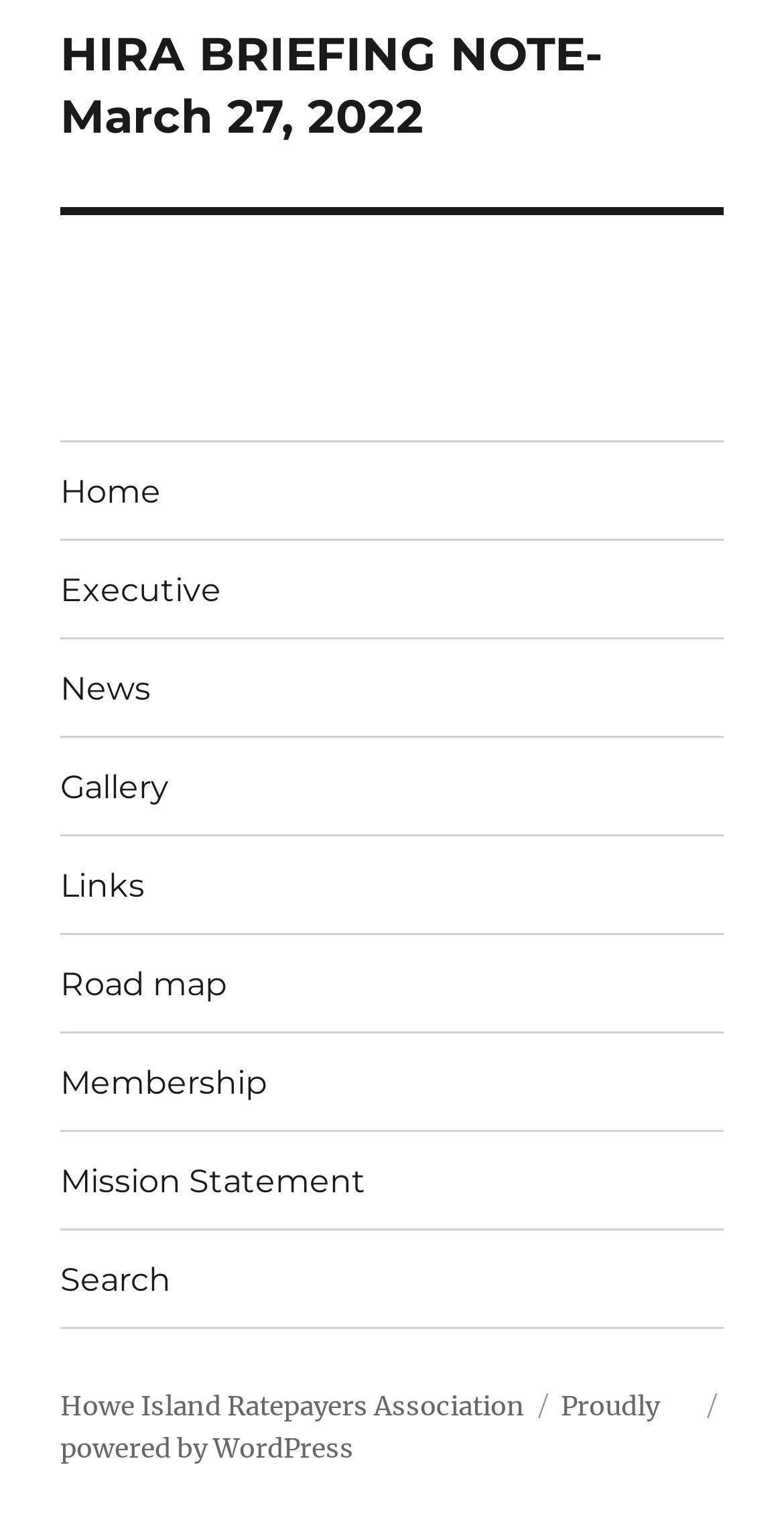Based on the provided description, "Howe Island Ratepayers Association", find the bounding box of the corresponding UI element in the screenshot.

[0.077, 0.91, 0.669, 0.933]